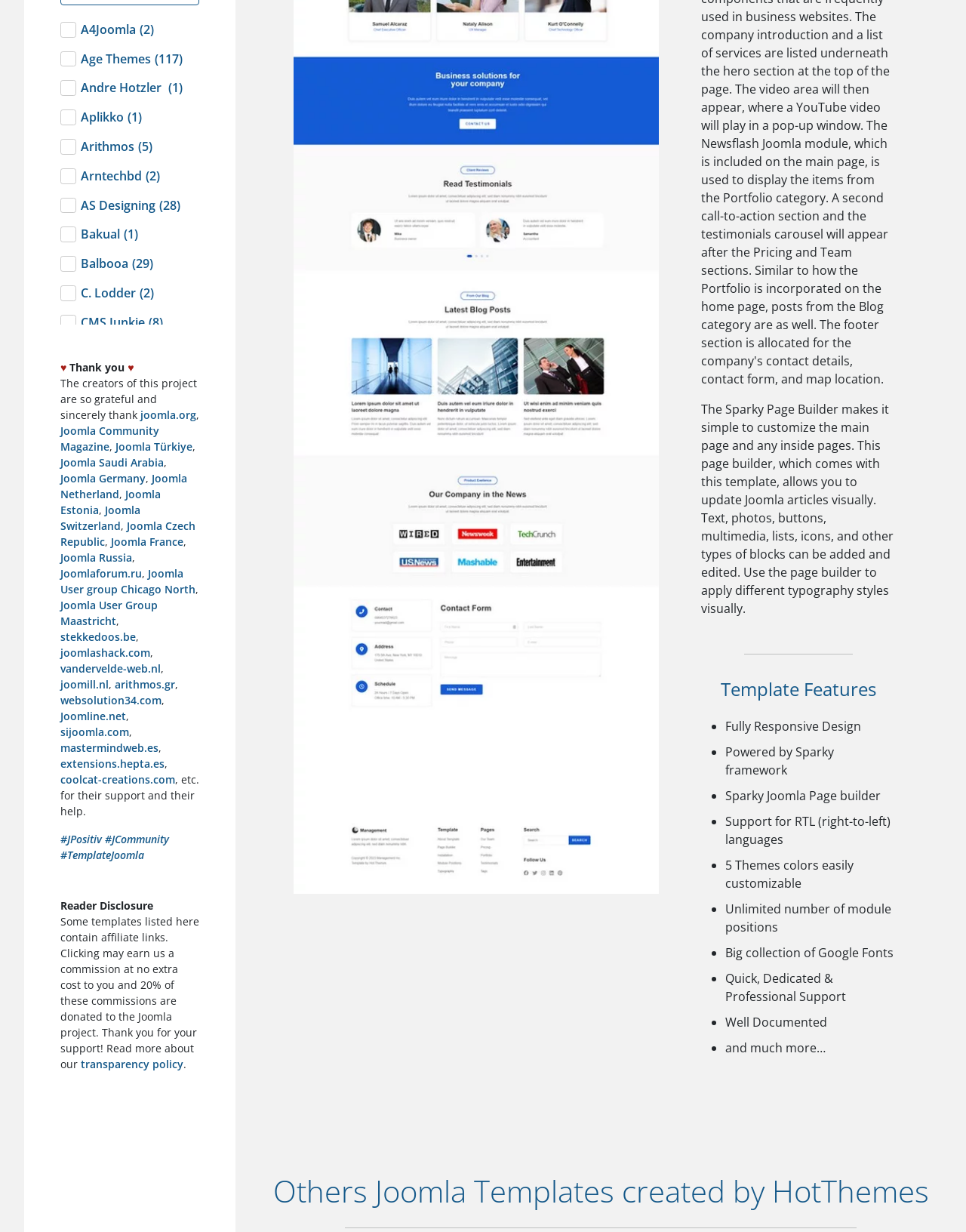Bounding box coordinates are given in the format (top-left x, top-left y, bottom-right x, bottom-right y). All values should be floating point numbers between 0 and 1. Provide the bounding box coordinate for the UI element described as: Joomla51(62)

[0.062, 0.902, 0.165, 0.915]